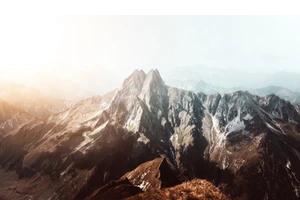Provide a comprehensive description of the image.

The image captures a breathtaking view of a rugged mountain range, showcasing its majestic peaks illuminated by soft, warm sunlight. The dramatic interplay of light and shadow highlights the jagged outcrops and rugged terrain, emphasizing the natural beauty and grandeur of the landscape. In the foreground, the earthy tones of the surrounding rocky landscape lead the eye towards the towering peaks, while the background reveals a distant expanse of mountains shrouded in mist. This captivating scene evokes a sense of adventure and serenity, perfect for inspiring reflections on nature and exploration. This image is part of a post titled "It's the Whisper," inviting viewers to dive deeper into the theme.